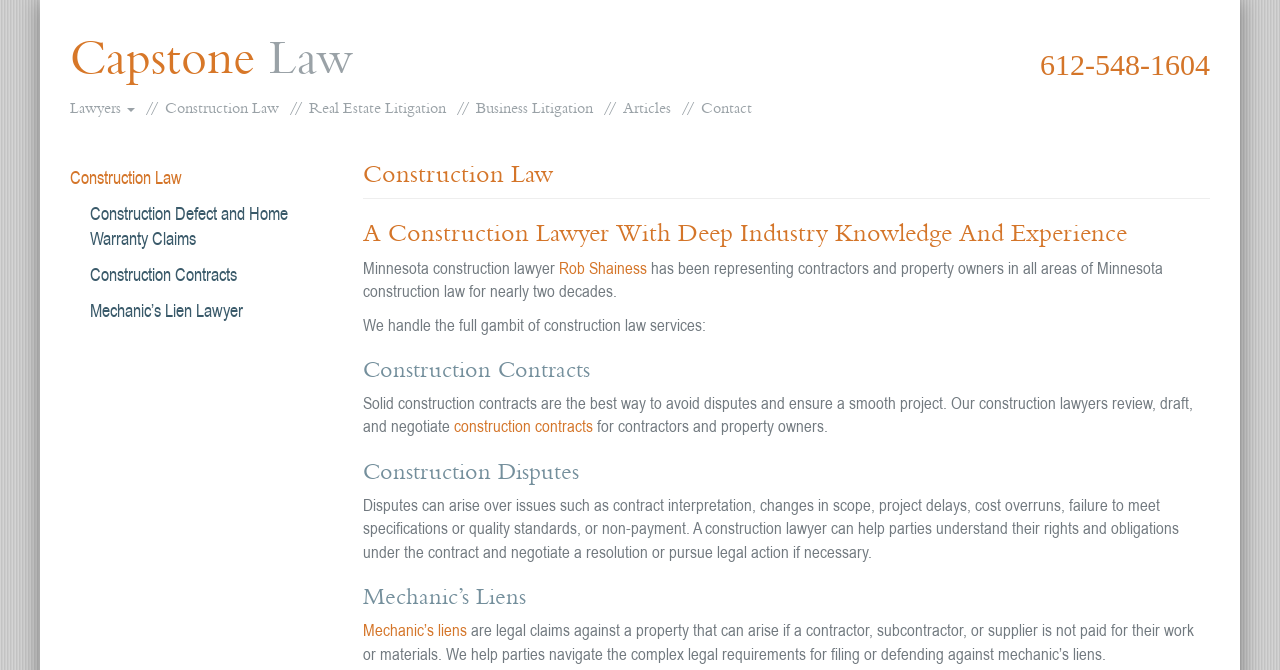Provide a one-word or short-phrase response to the question:
What is a Mechanic's Lien?

A legal claim against a property